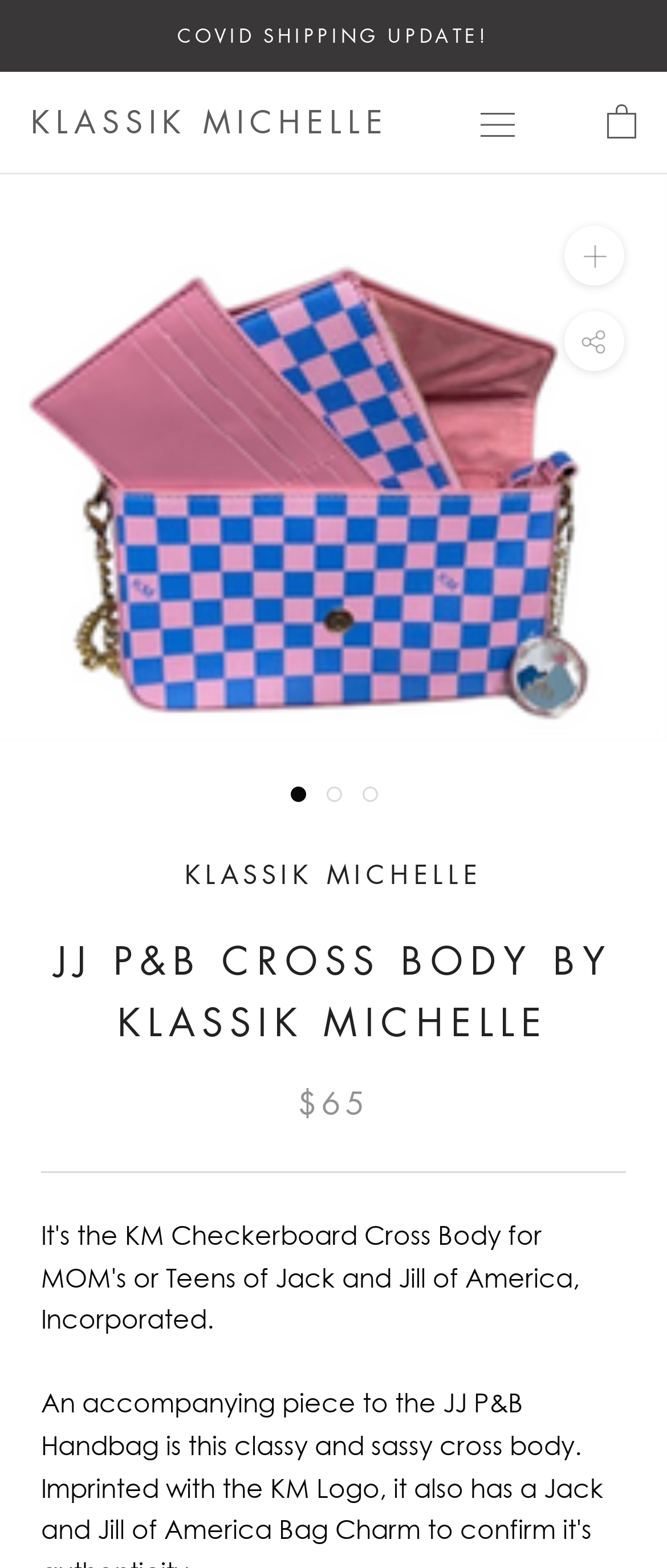Locate the bounding box for the described UI element: "Klassik Michelle". Ensure the coordinates are four float numbers between 0 and 1, formatted as [left, top, right, bottom].

[0.046, 0.062, 0.584, 0.095]